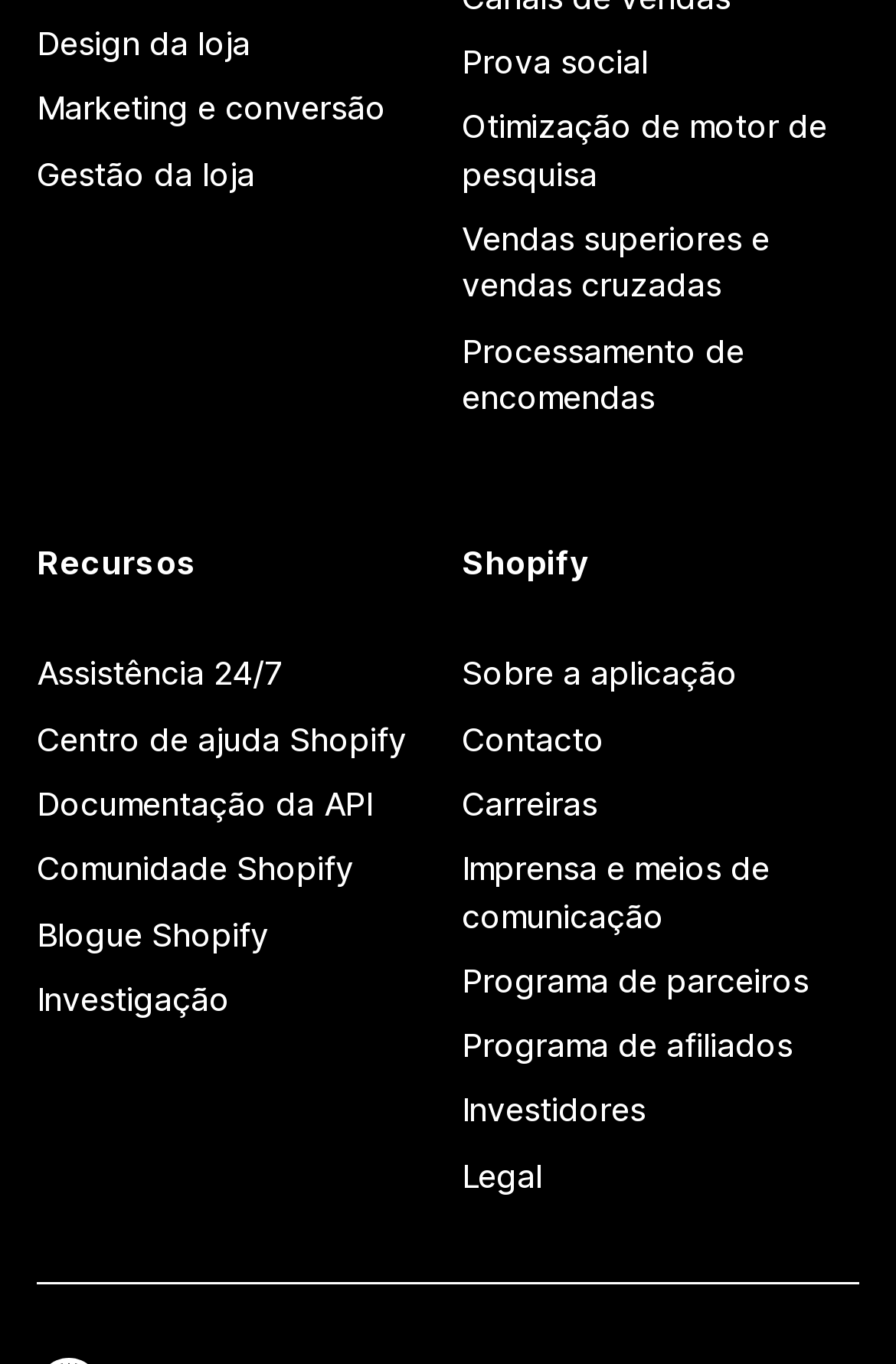Please identify the bounding box coordinates of the element's region that should be clicked to execute the following instruction: "View 'Recursos'". The bounding box coordinates must be four float numbers between 0 and 1, i.e., [left, top, right, bottom].

[0.041, 0.396, 0.485, 0.43]